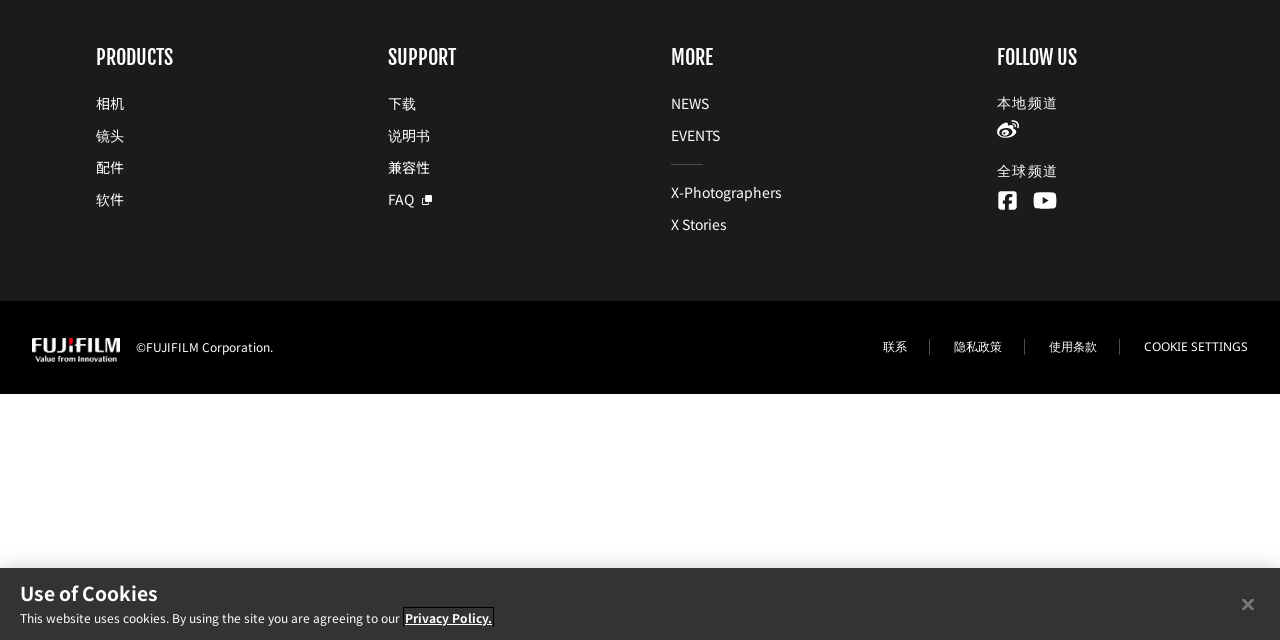Please find the bounding box for the following UI element description. Provide the coordinates in (top-left x, top-left y, bottom-right x, bottom-right y) format, with values between 0 and 1: Privacy Policy.

[0.316, 0.952, 0.384, 0.978]